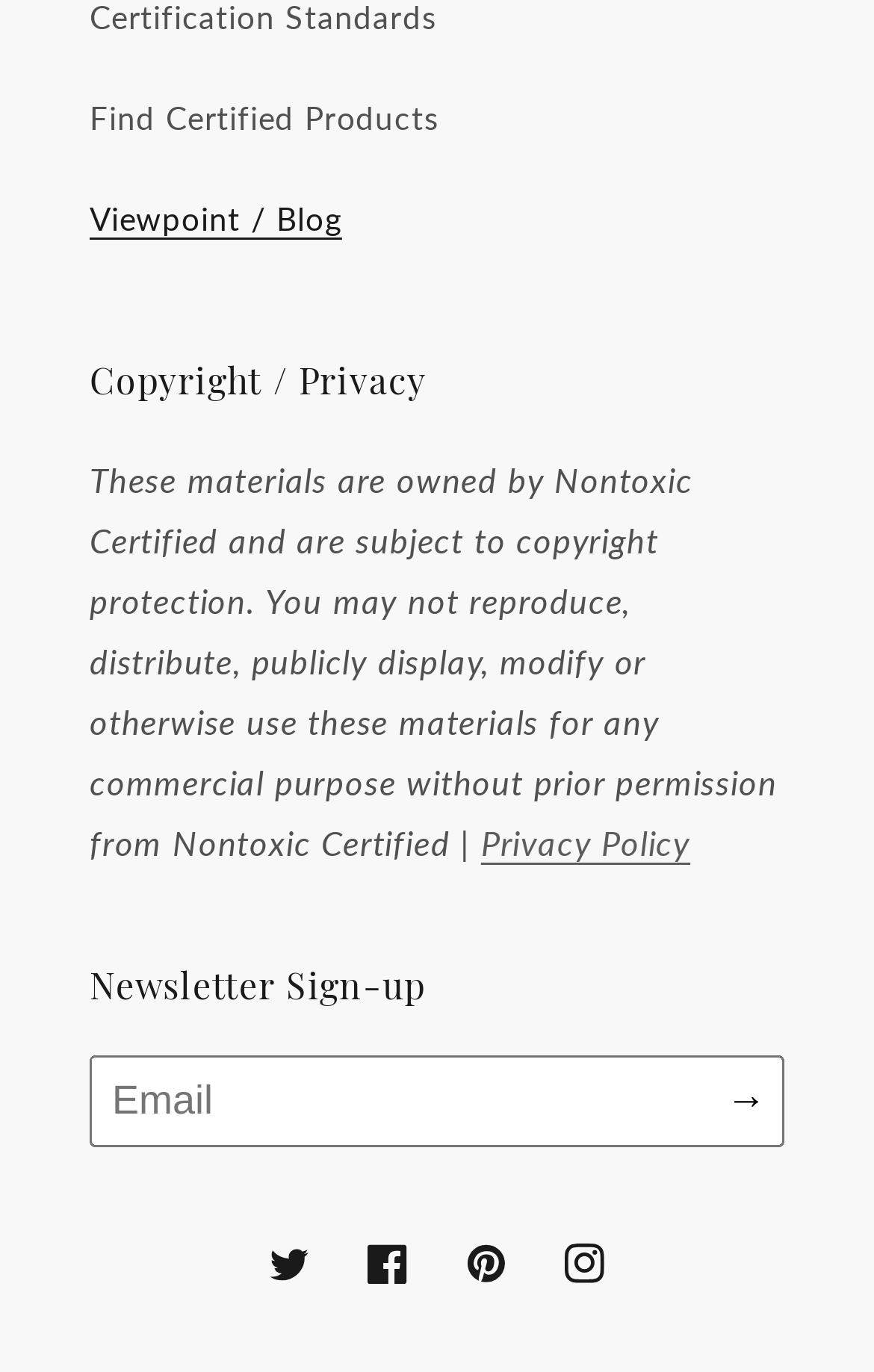What is the purpose of the textbox?
Give a detailed explanation using the information visible in the image.

The textbox is located below the 'Newsletter Sign-up' heading, and it is required, indicating that it is used to input an email address or other information to sign up for a newsletter.